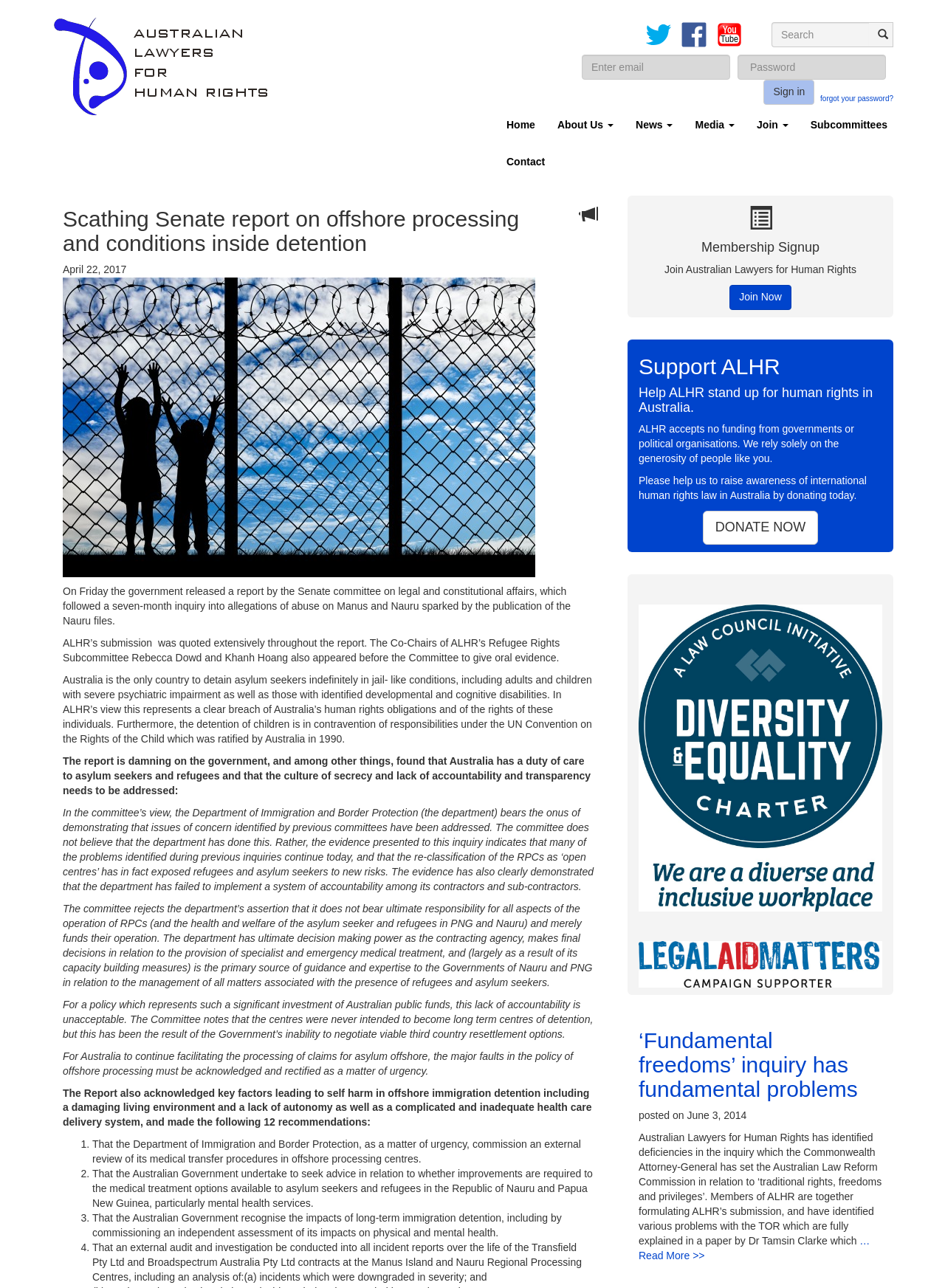Using the given element description, provide the bounding box coordinates (top-left x, top-left y, bottom-right x, bottom-right y) for the corresponding UI element in the screenshot: … Read More >>

[0.676, 0.959, 0.921, 0.979]